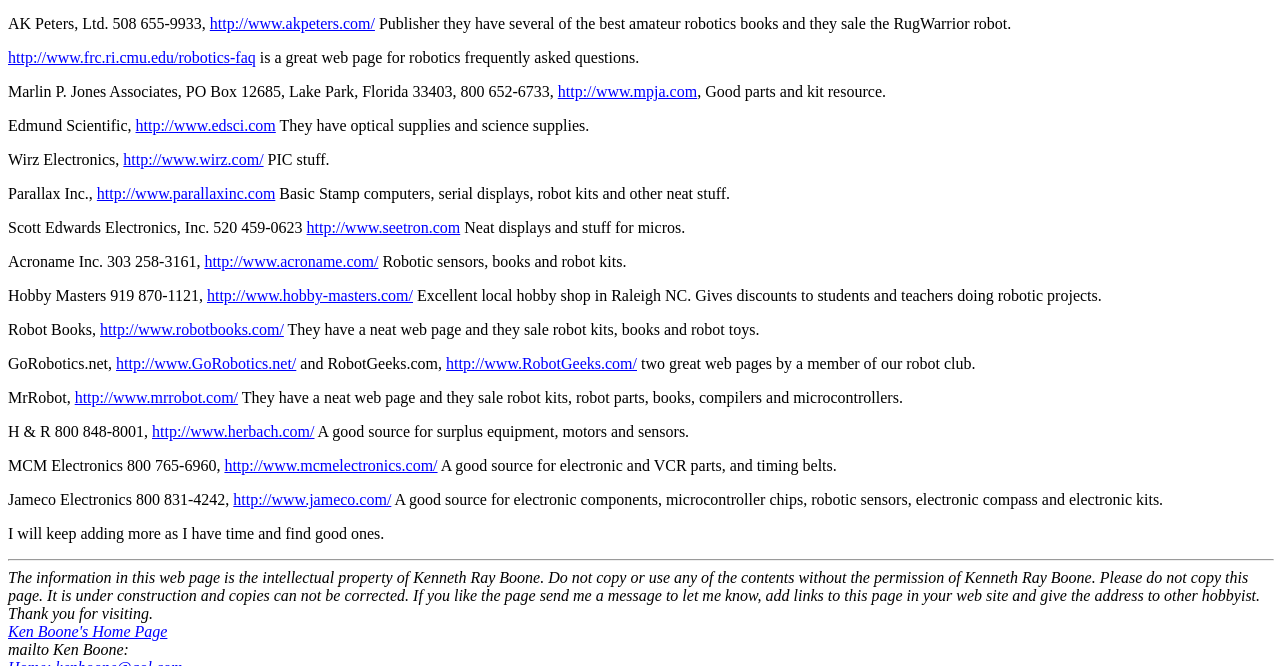Refer to the element description http://www.akpeters.com/ and identify the corresponding bounding box in the screenshot. Format the coordinates as (top-left x, top-left y, bottom-right x, bottom-right y) with values in the range of 0 to 1.

[0.164, 0.023, 0.293, 0.049]